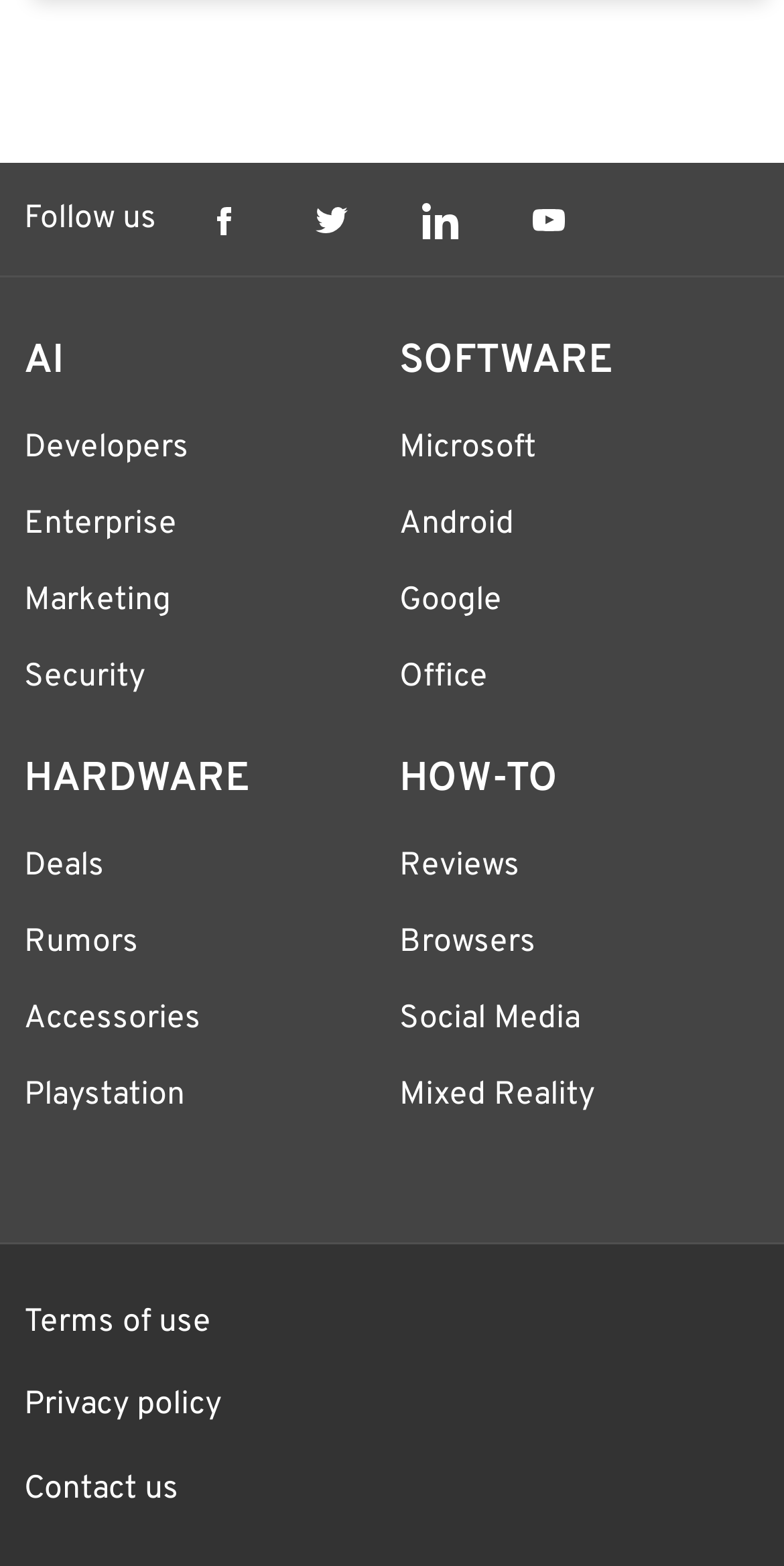From the element description: "Office", extract the bounding box coordinates of the UI element. The coordinates should be expressed as four float numbers between 0 and 1, in the order [left, top, right, bottom].

[0.509, 0.42, 0.622, 0.446]